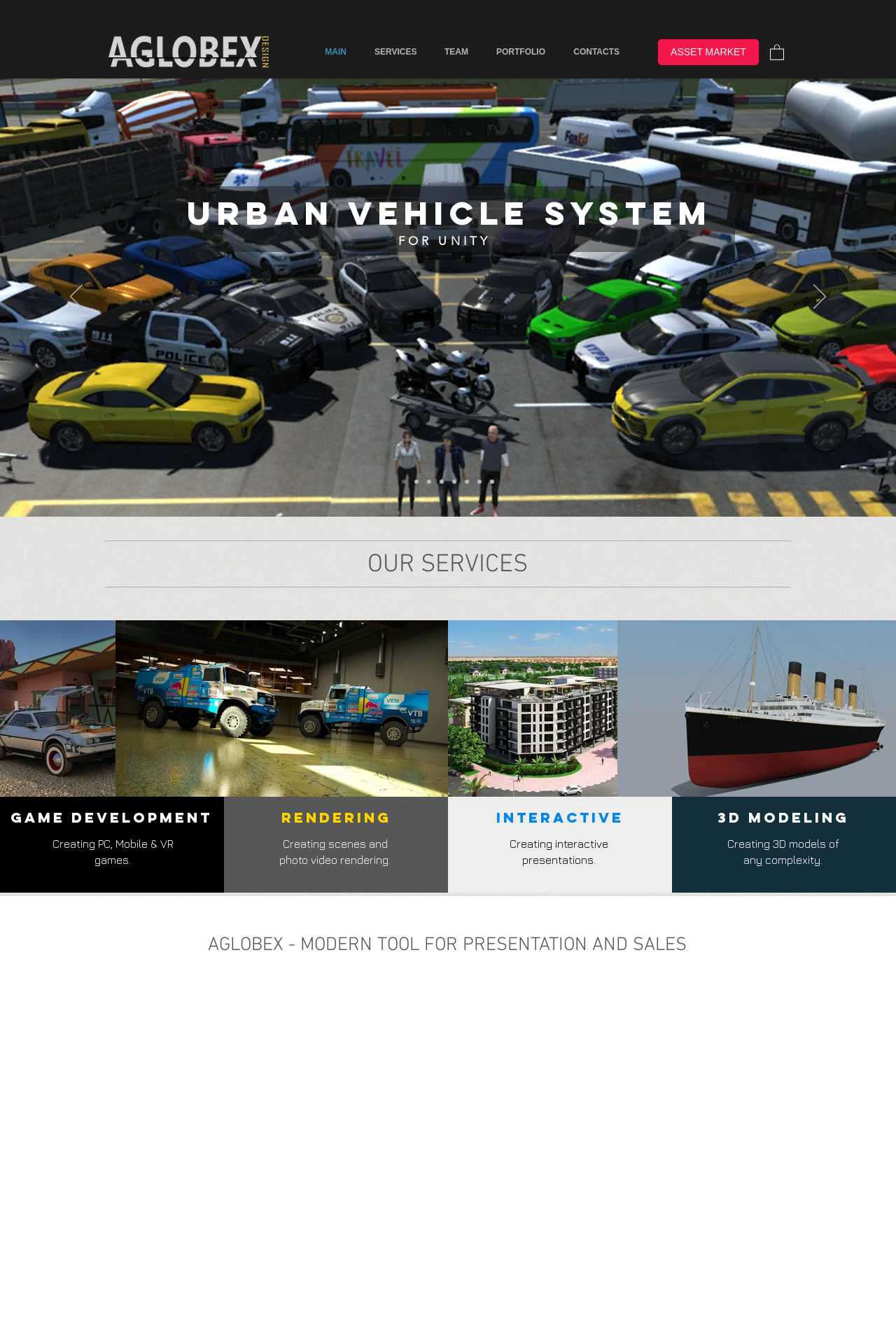Please specify the bounding box coordinates of the clickable section necessary to execute the following command: "Explore the 'OUR SERVICES' section".

[0.0, 0.386, 1.0, 0.397]